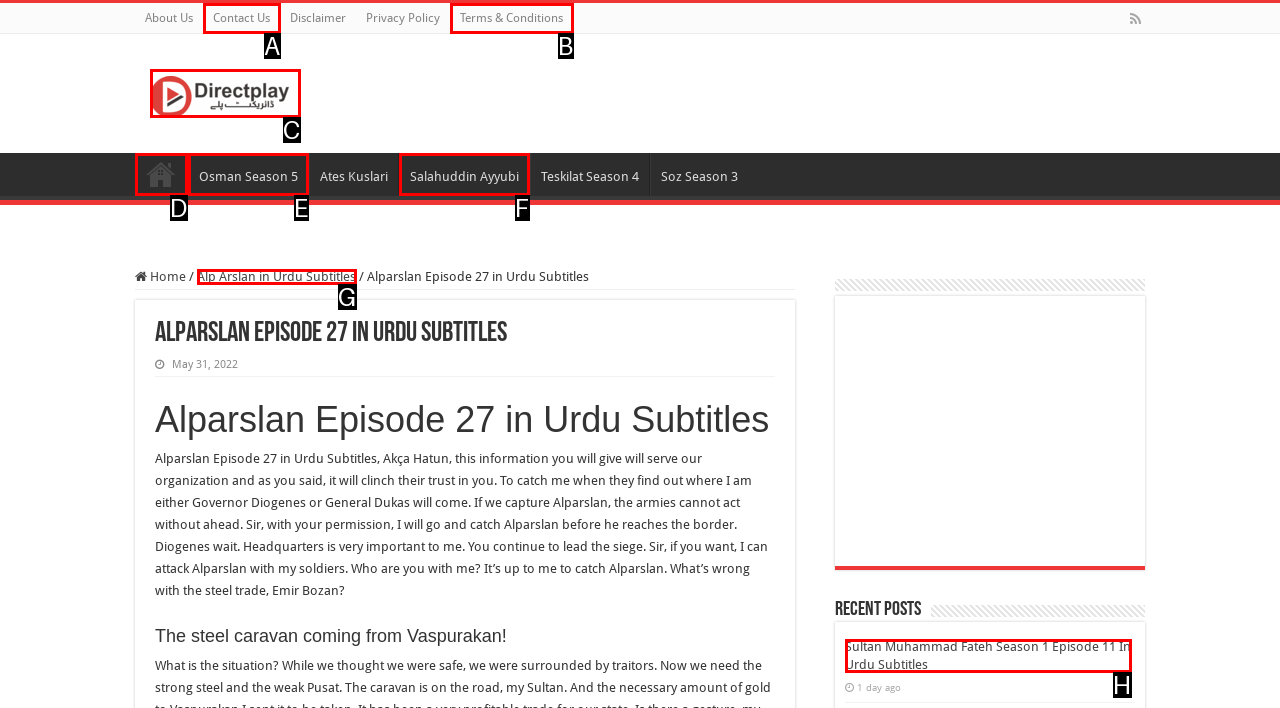Identify the option that corresponds to the given description: Home. Reply with the letter of the chosen option directly.

D